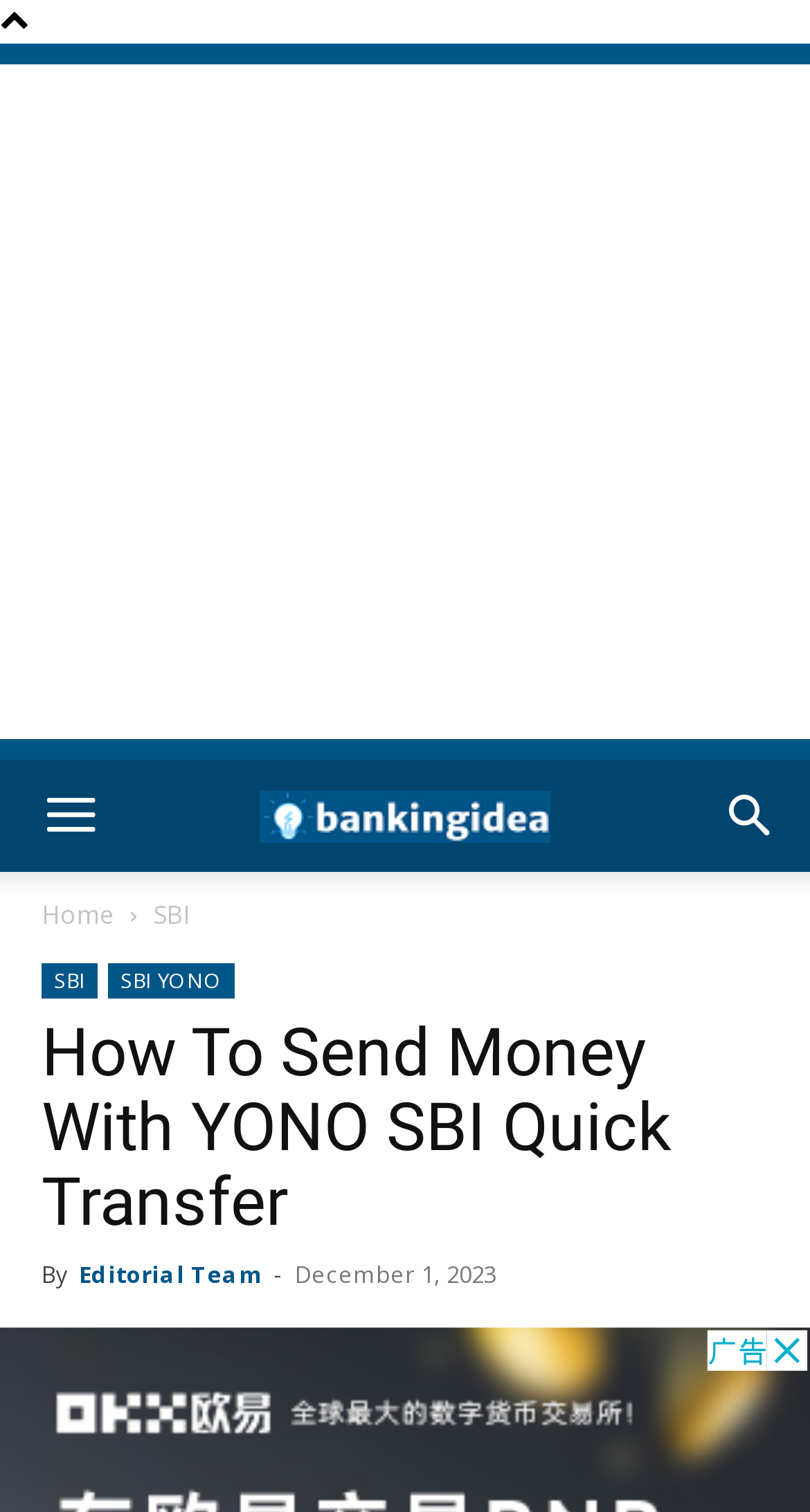Please give a succinct answer using a single word or phrase:
Who is the author of the article?

Editorial Team